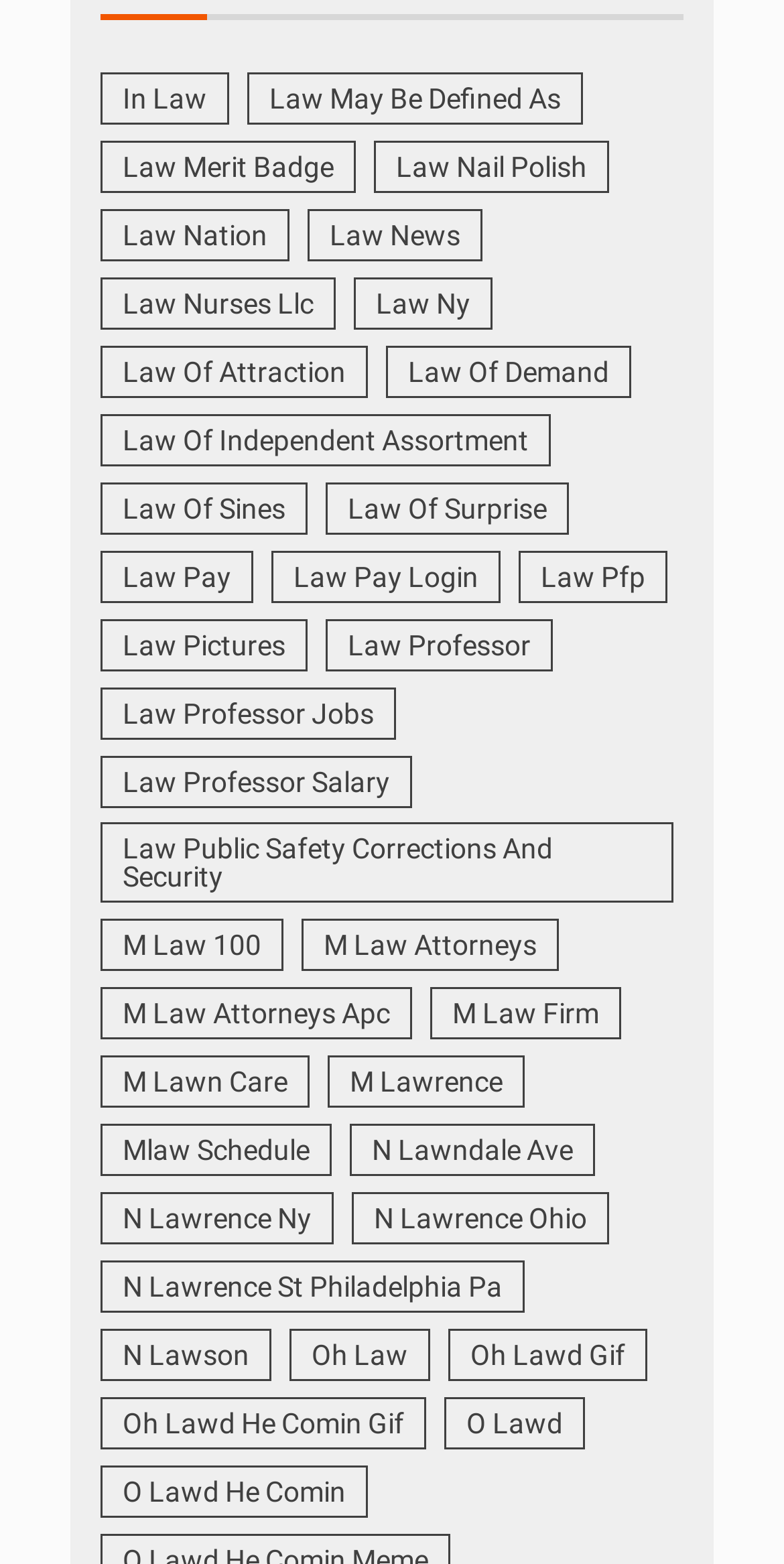Analyze the image and deliver a detailed answer to the question: What is the purpose of the webpage?

Based on the presence of numerous links with descriptive titles, I infer that the purpose of the webpage is to provide search results or serve as a directory for law-related topics. The webpage likely allows users to explore and access various resources related to law.